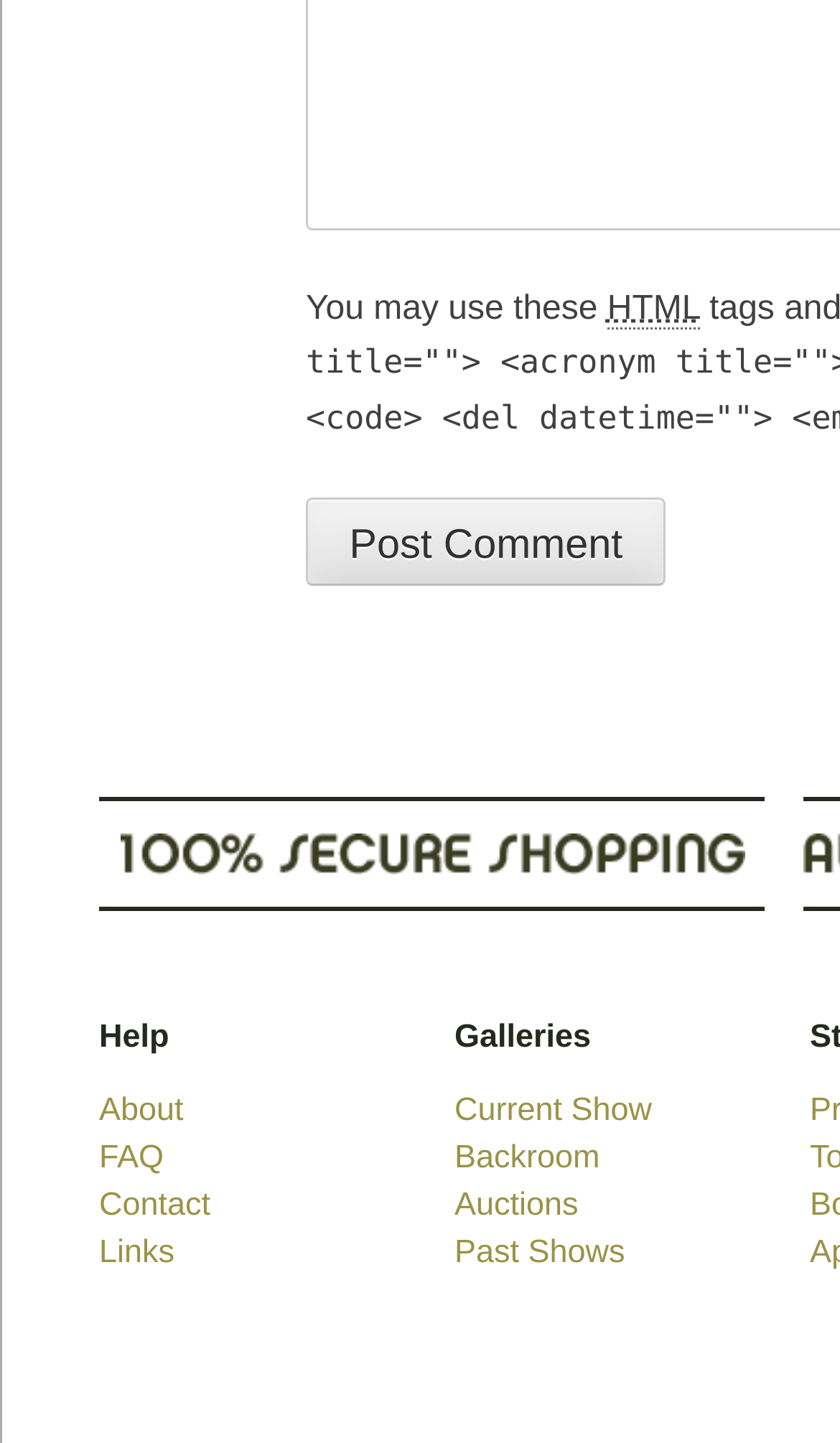Determine the bounding box coordinates of the region to click in order to accomplish the following instruction: "View the Galleries". Provide the coordinates as four float numbers between 0 and 1, specifically [left, top, right, bottom].

[0.541, 0.707, 0.964, 0.734]